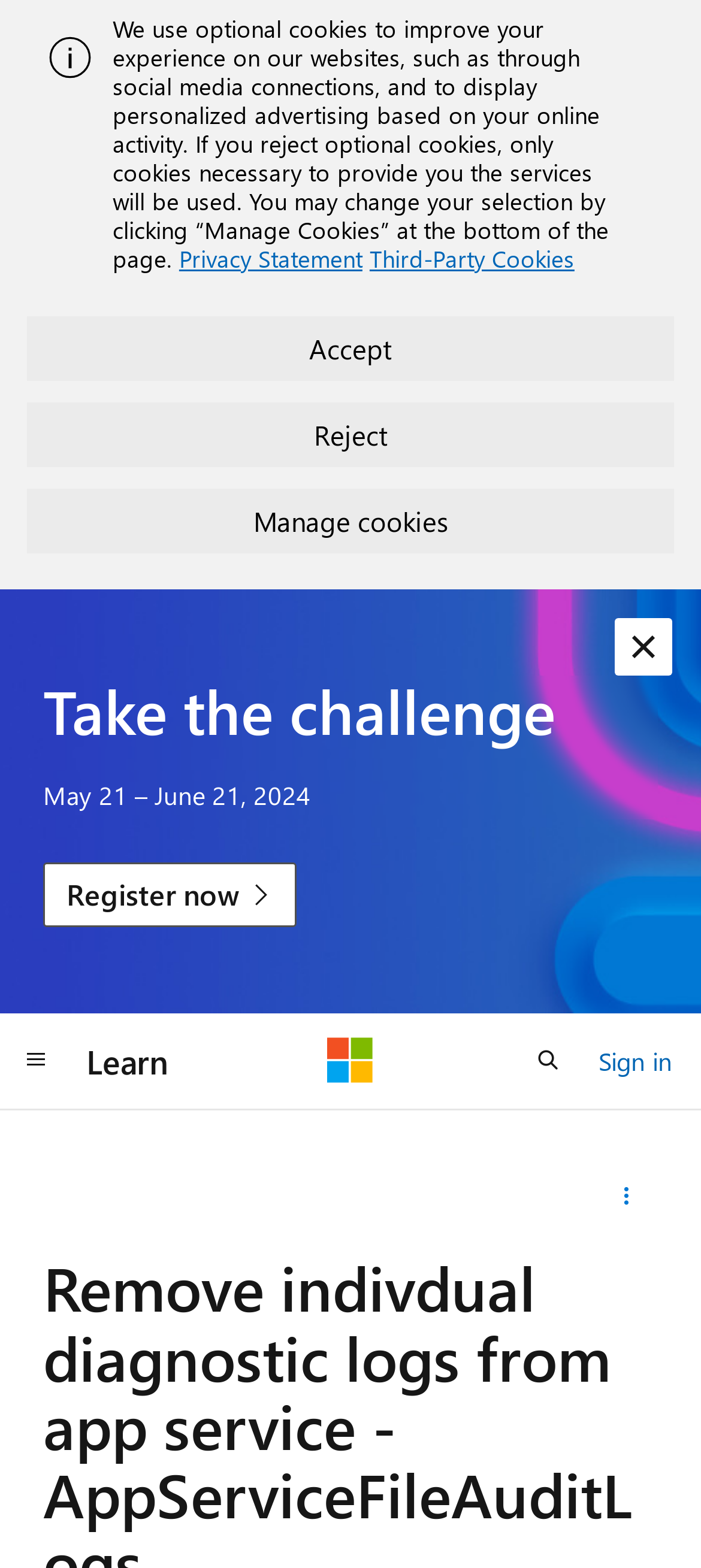Reply to the question with a single word or phrase:
What is the navigation element at the top left corner?

Global navigation